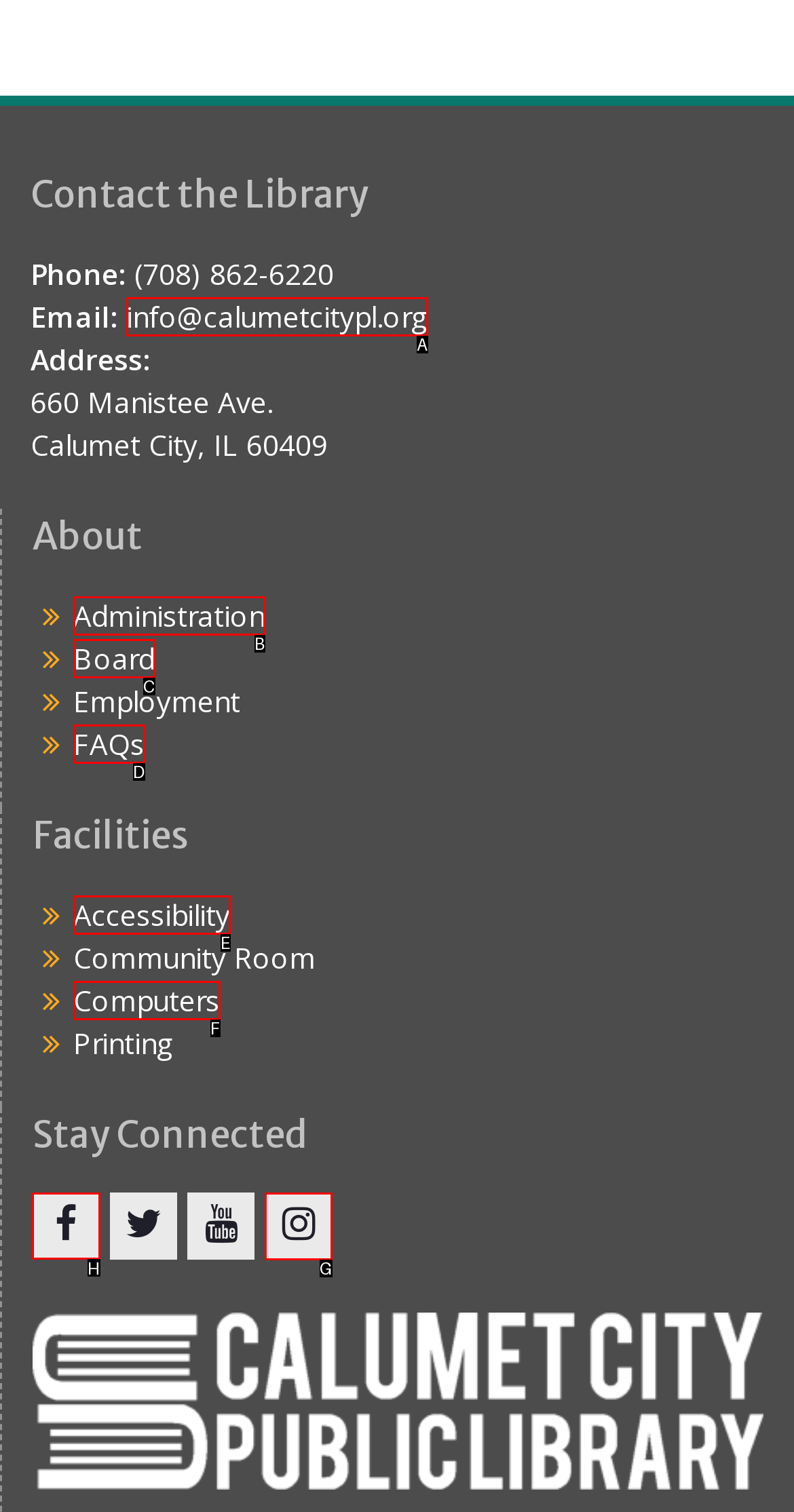Determine which HTML element I should select to execute the task: Check the library's Facebook page
Reply with the corresponding option's letter from the given choices directly.

H